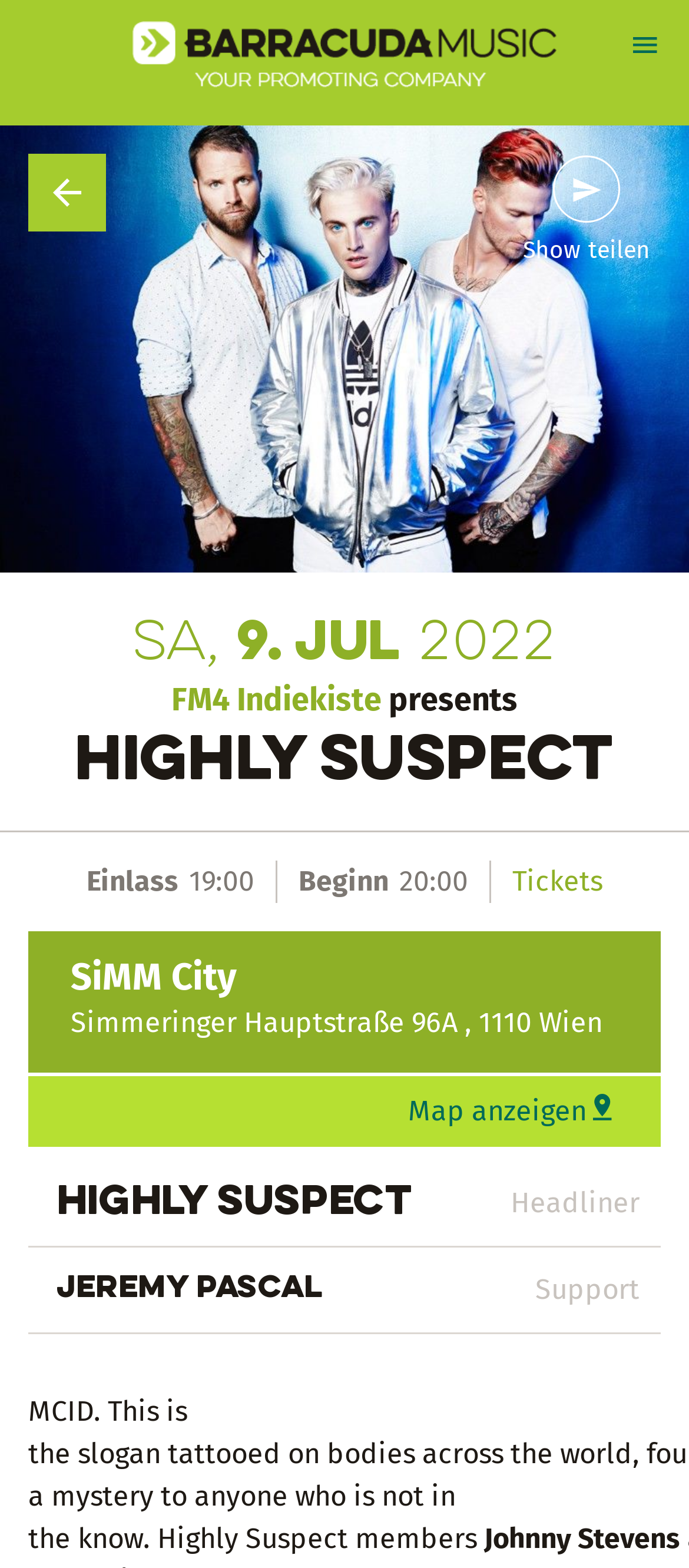Provide the bounding box coordinates in the format (top-left x, top-left y, bottom-right x, bottom-right y). All values are floating point numbers between 0 and 1. Determine the bounding box coordinate of the UI element described as: parent_node: Show teilen

[0.041, 0.098, 0.154, 0.147]